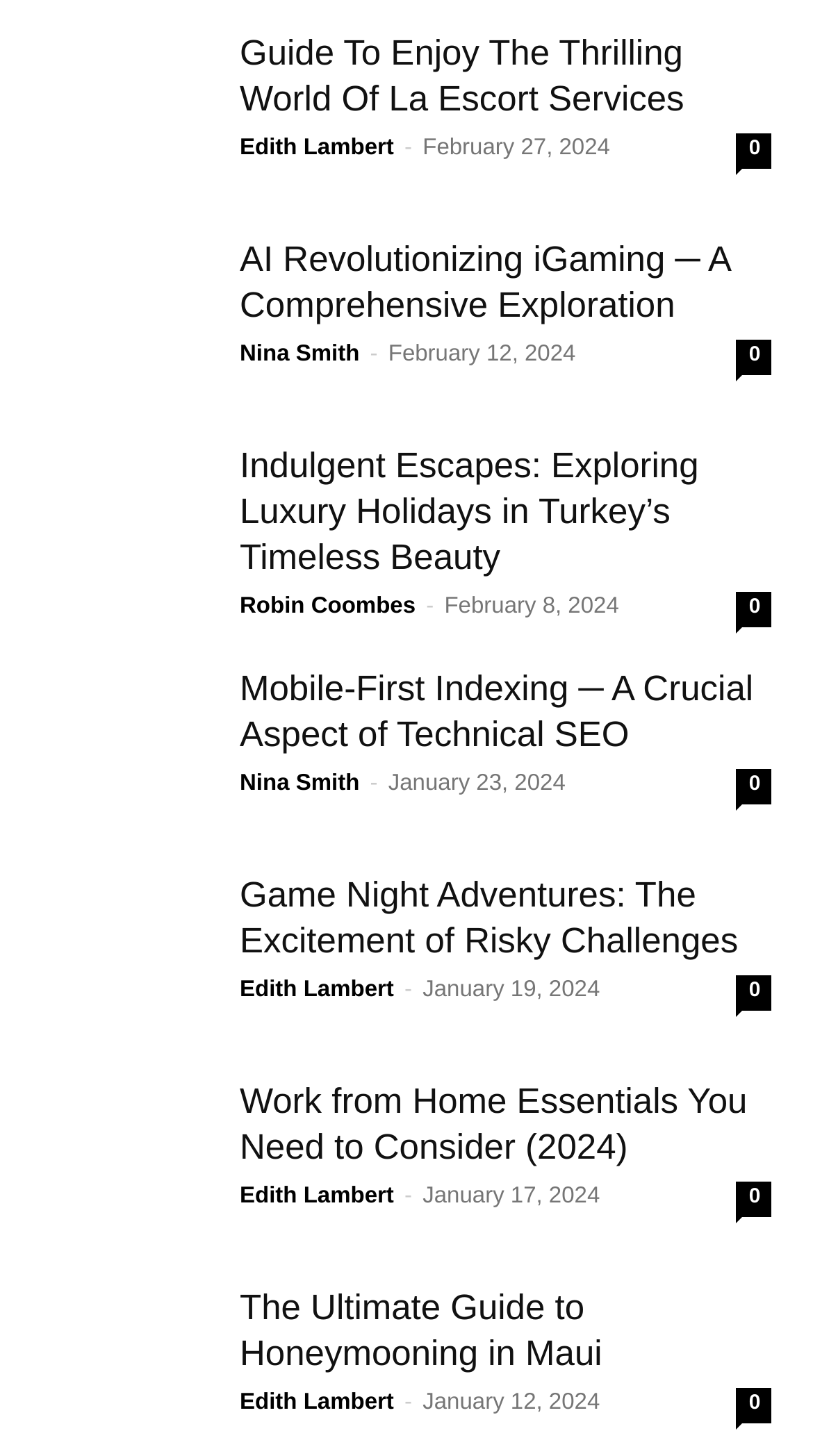Determine the bounding box coordinates for the clickable element required to fulfill the instruction: "Learn about Spa Packages". Provide the coordinates as four float numbers between 0 and 1, i.e., [left, top, right, bottom].

None